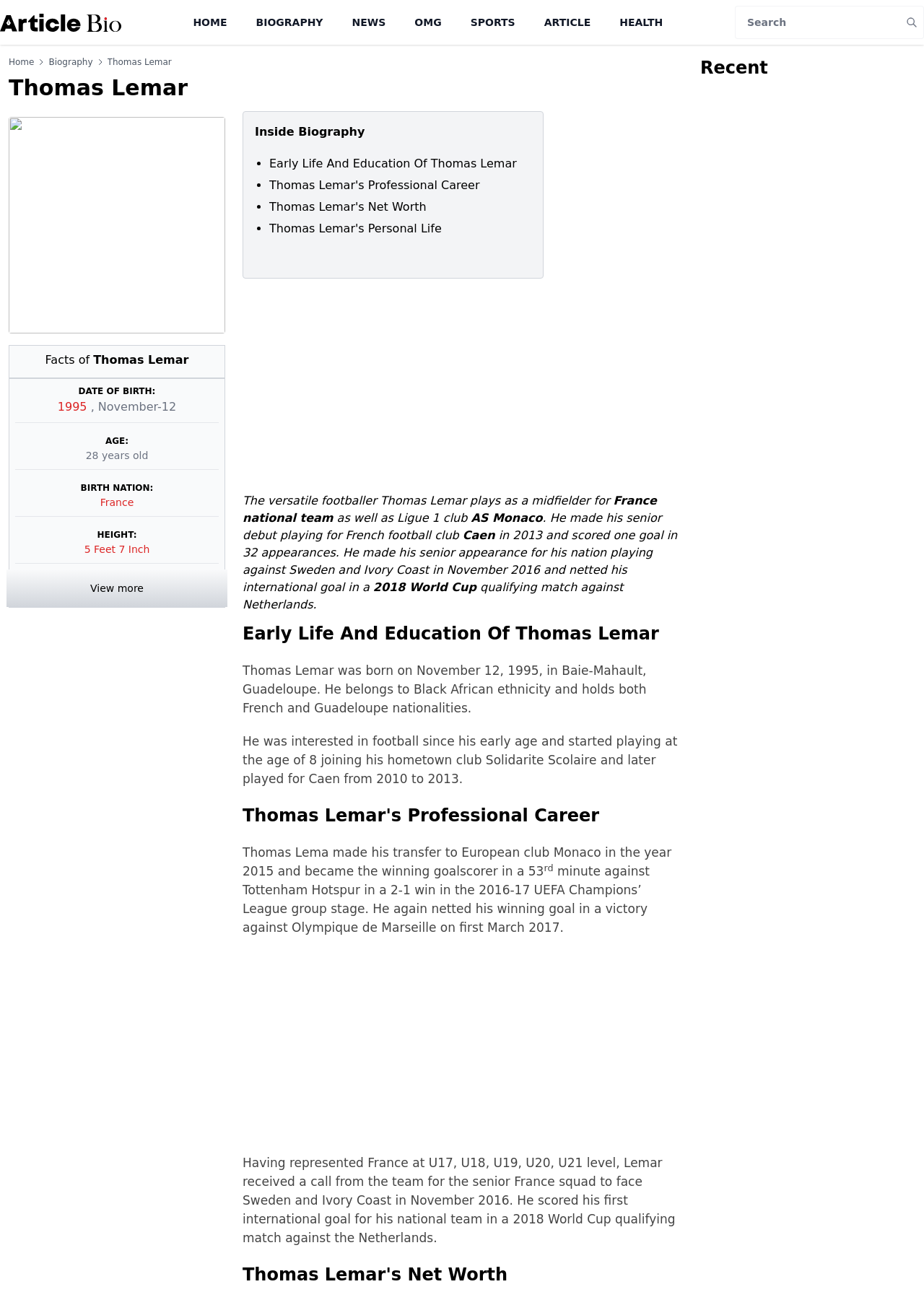Provide the bounding box coordinates of the section that needs to be clicked to accomplish the following instruction: "View more information."

[0.098, 0.451, 0.155, 0.46]